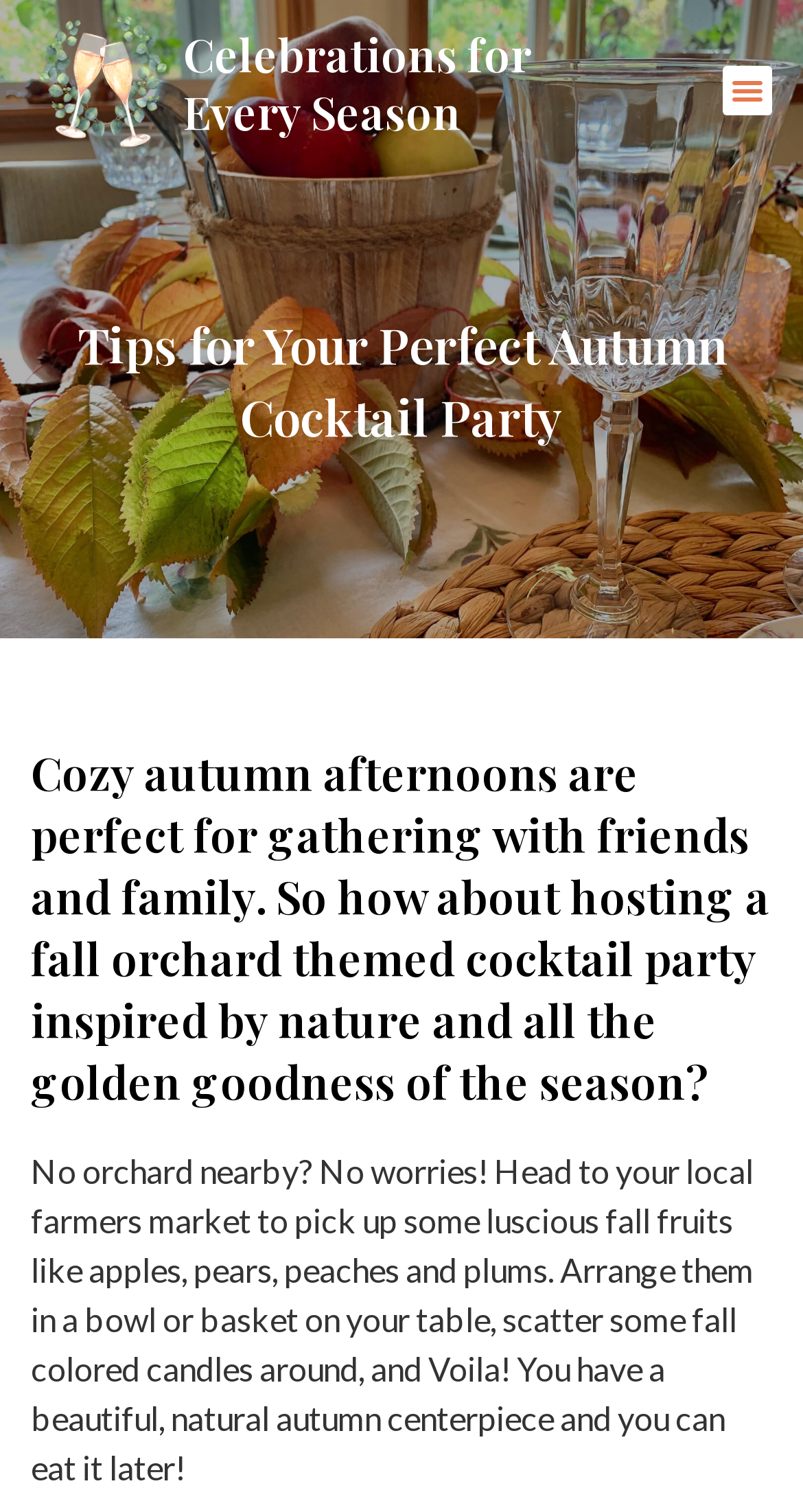What is the theme of the cocktail party?
Using the screenshot, give a one-word or short phrase answer.

Fall orchard